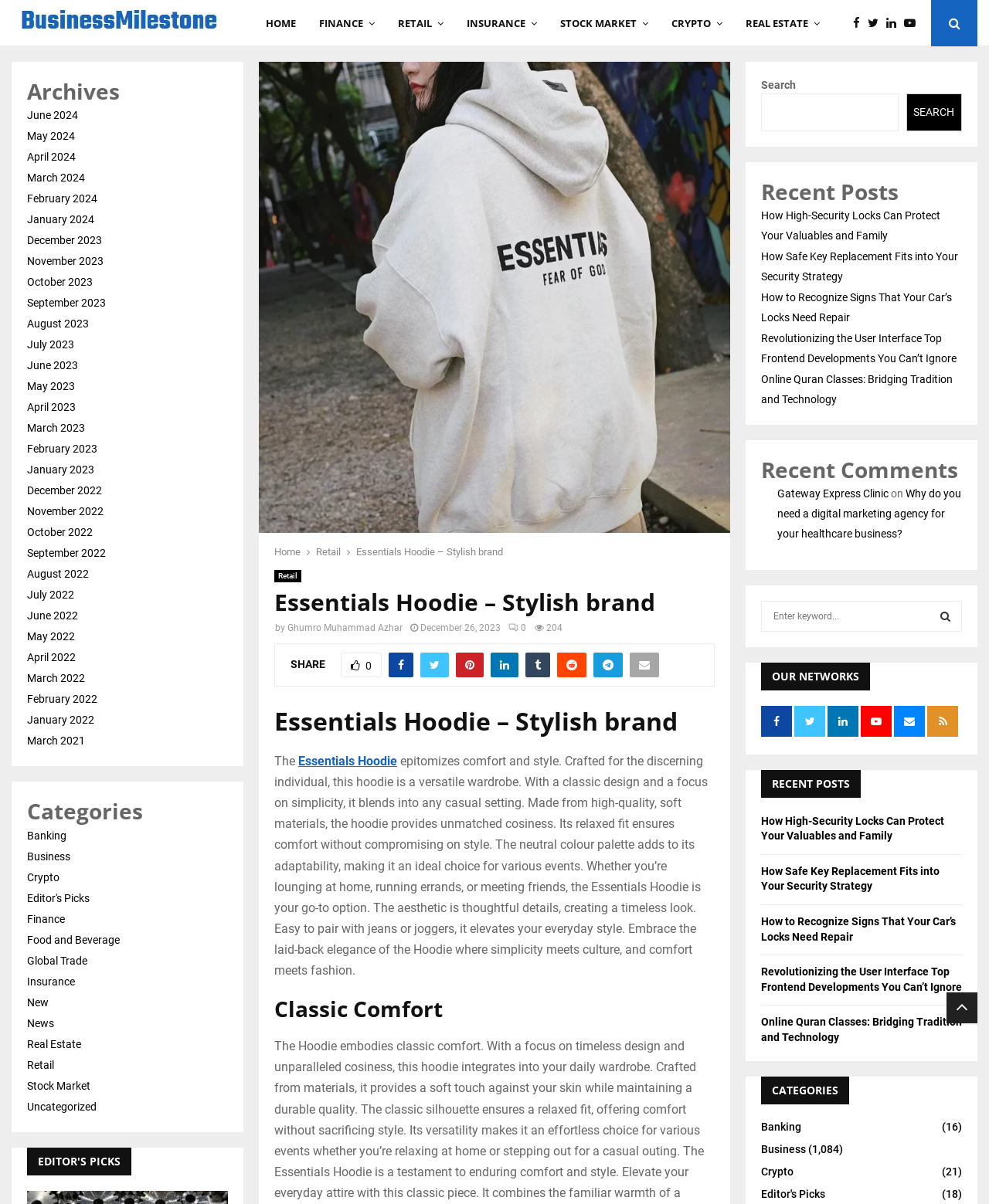Give a one-word or phrase response to the following question: What is the name of the hoodie?

Essentials Hoodie